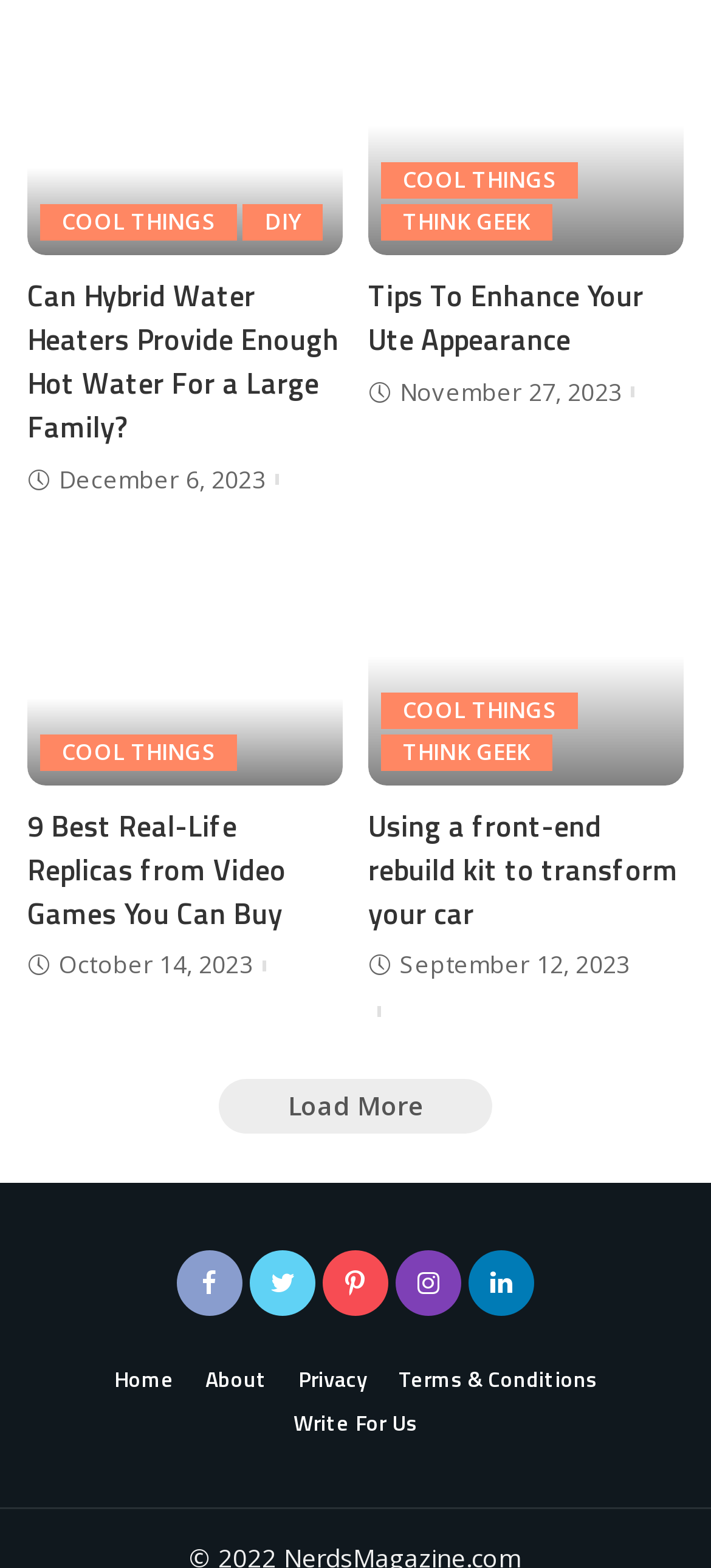What is the date of the latest article?
Look at the image and construct a detailed response to the question.

I looked for the most recent date mentioned on the webpage, which is 'December 6, 2023' located below the heading 'Can Hybrid Water Heaters Provide Enough Hot Water For a Large Family?'.